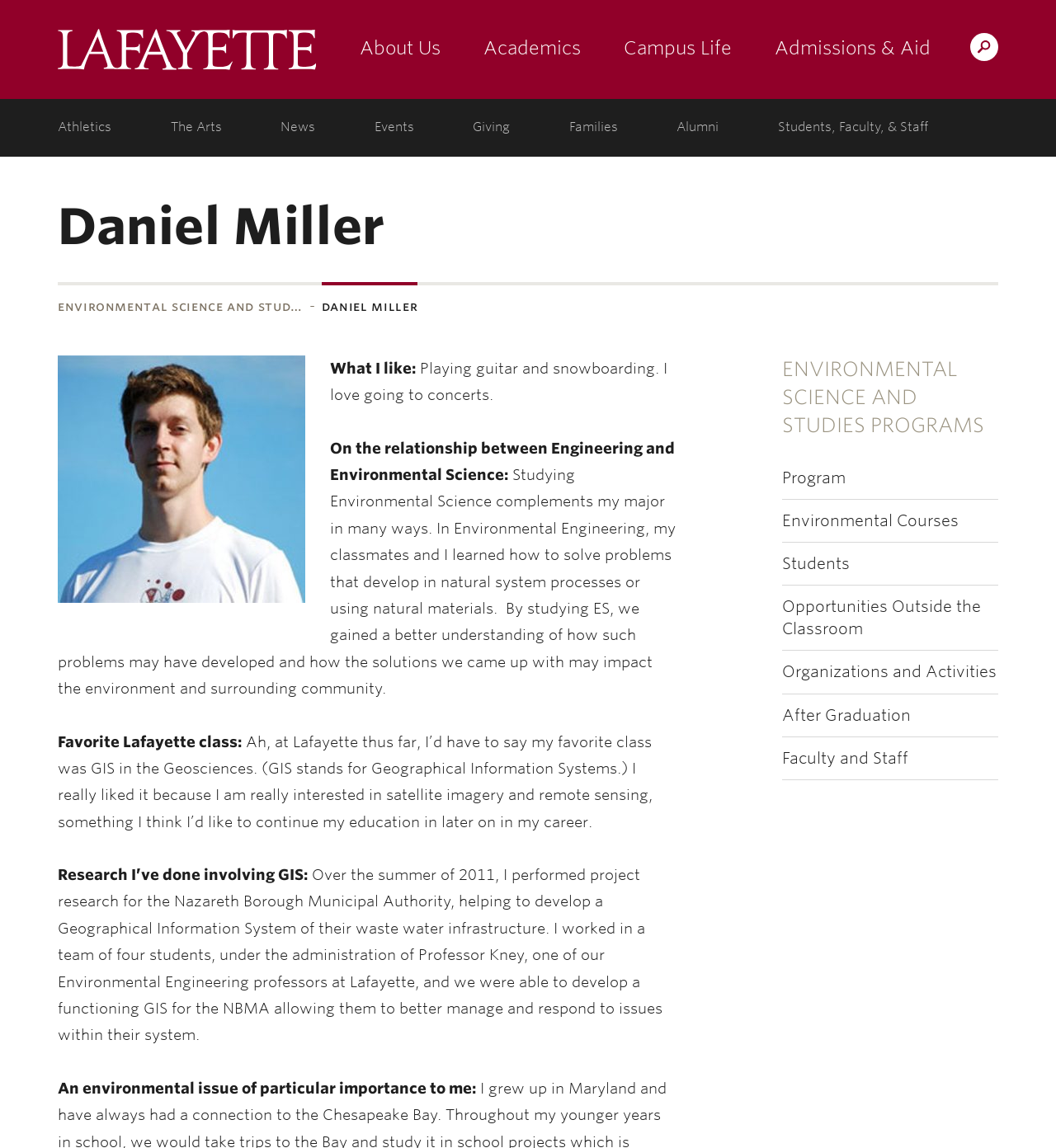Pinpoint the bounding box coordinates for the area that should be clicked to perform the following instruction: "Click on the 'Athletics' link".

[0.055, 0.104, 0.105, 0.117]